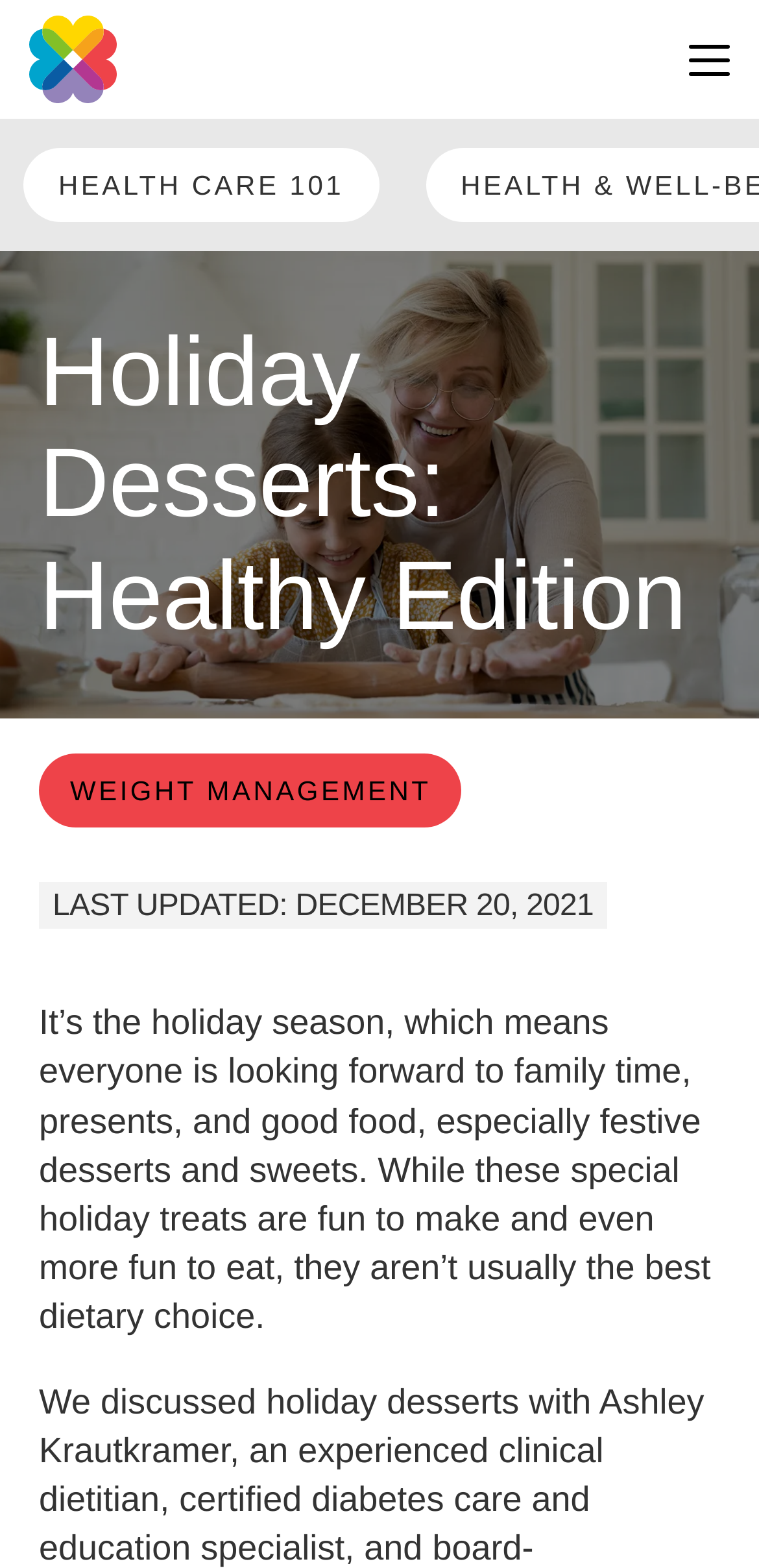When was the article last updated?
Refer to the image and provide a one-word or short phrase answer.

December 20, 2021